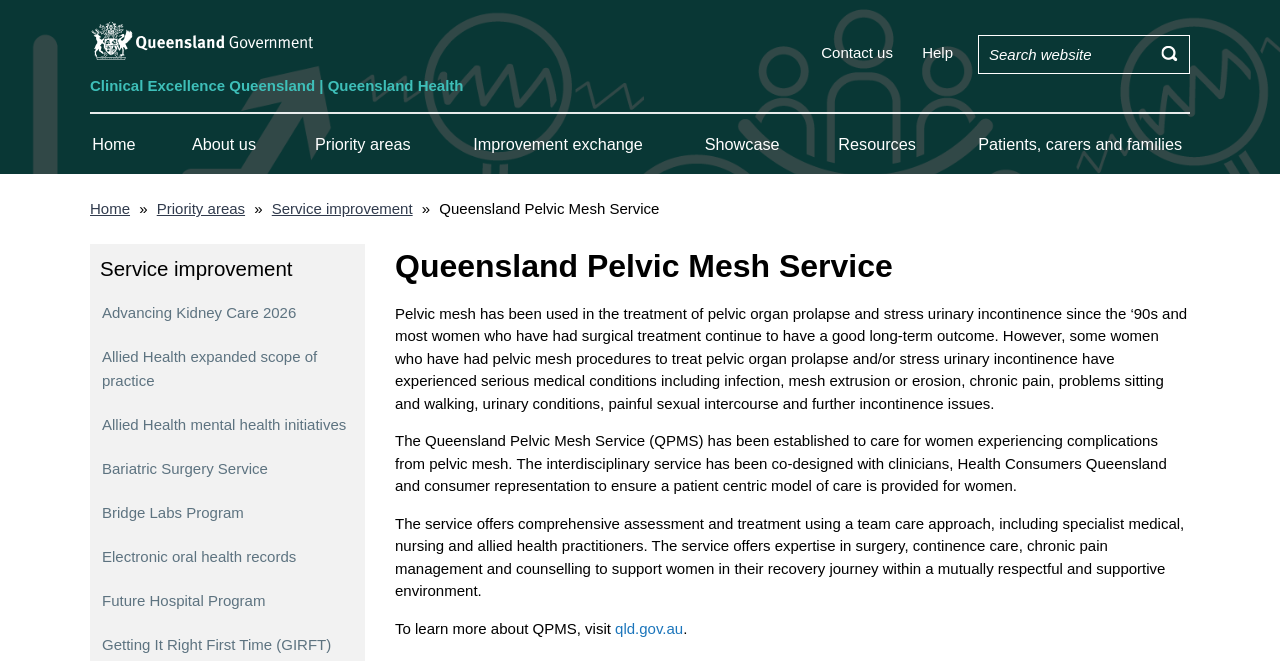Where can one learn more about QPMS?
Using the visual information, reply with a single word or short phrase.

qld.gov.au